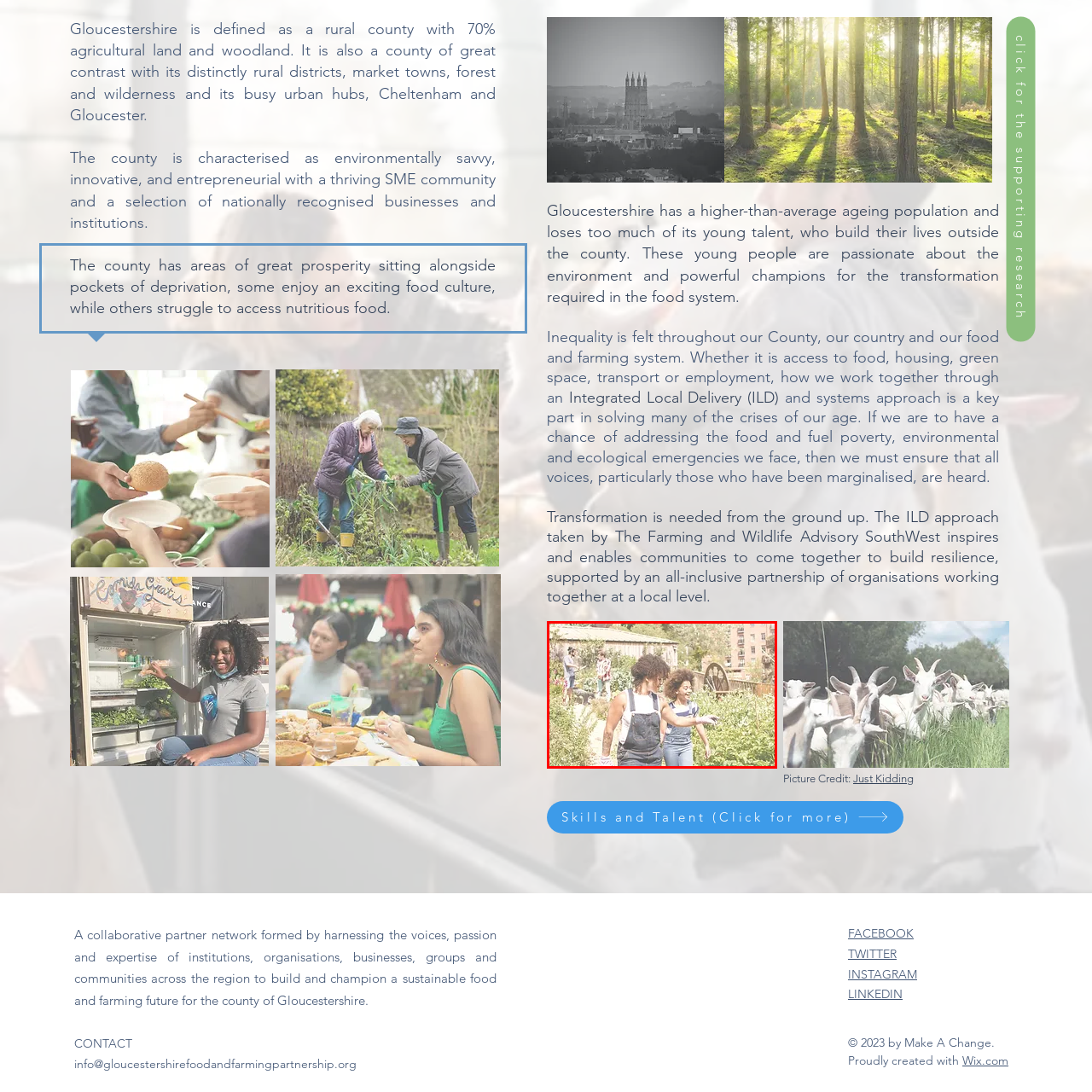Inspect the area enclosed by the red box and reply to the question using only one word or a short phrase: 
What is in the background of the scene?

Rustic shed and wheel